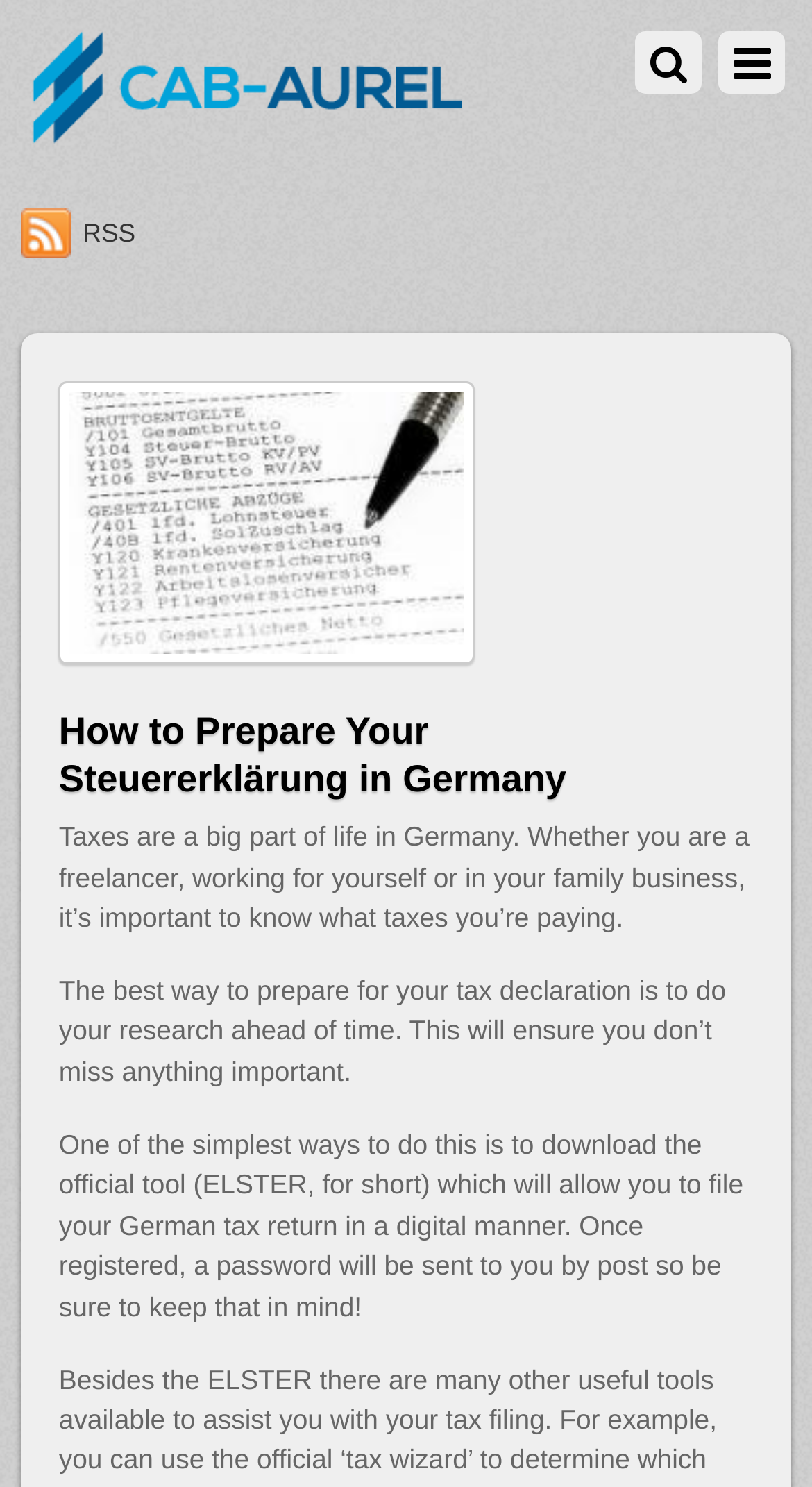Answer this question using a single word or a brief phrase:
What is the name of the website?

Cab-Aurel